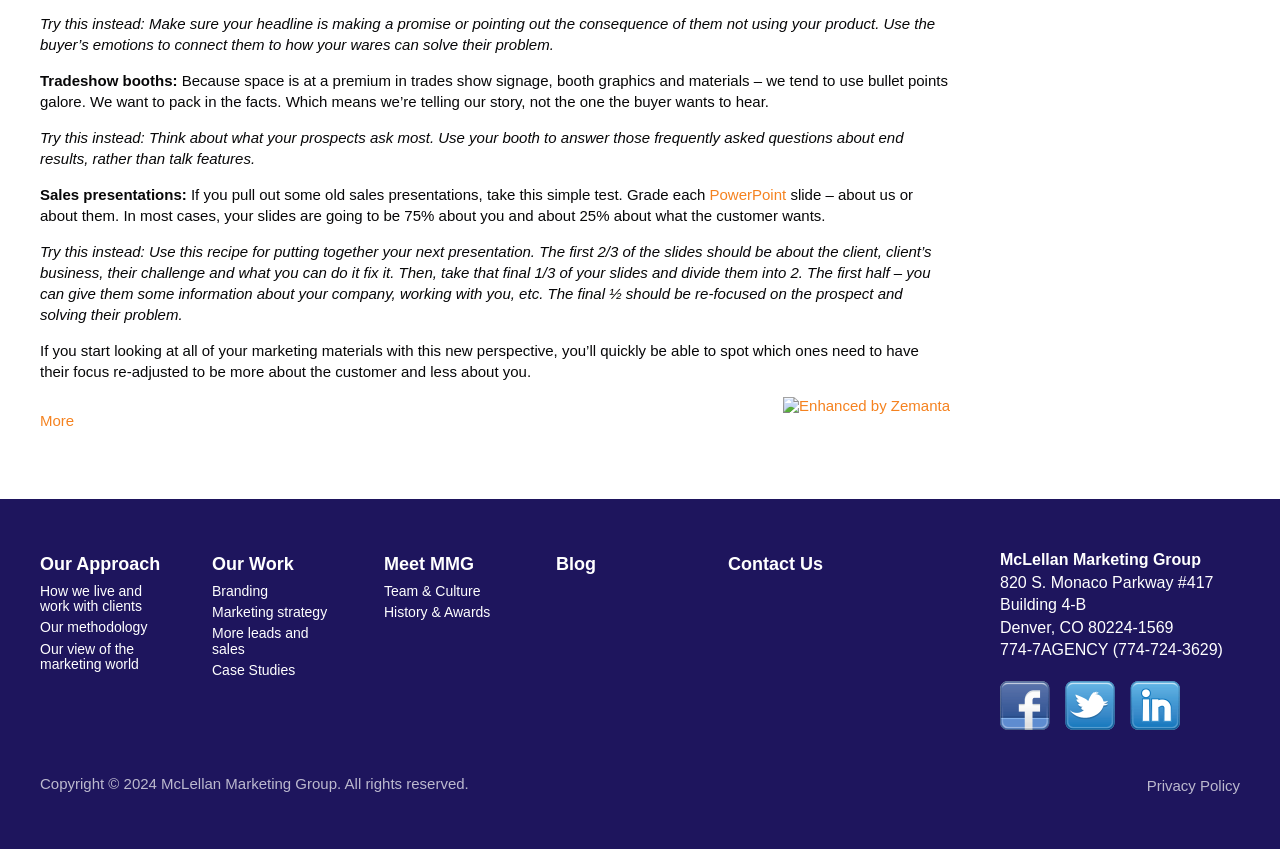What is the company name?
Refer to the screenshot and deliver a thorough answer to the question presented.

The company name is found in the top-right corner of the webpage, where the address and contact information are listed.